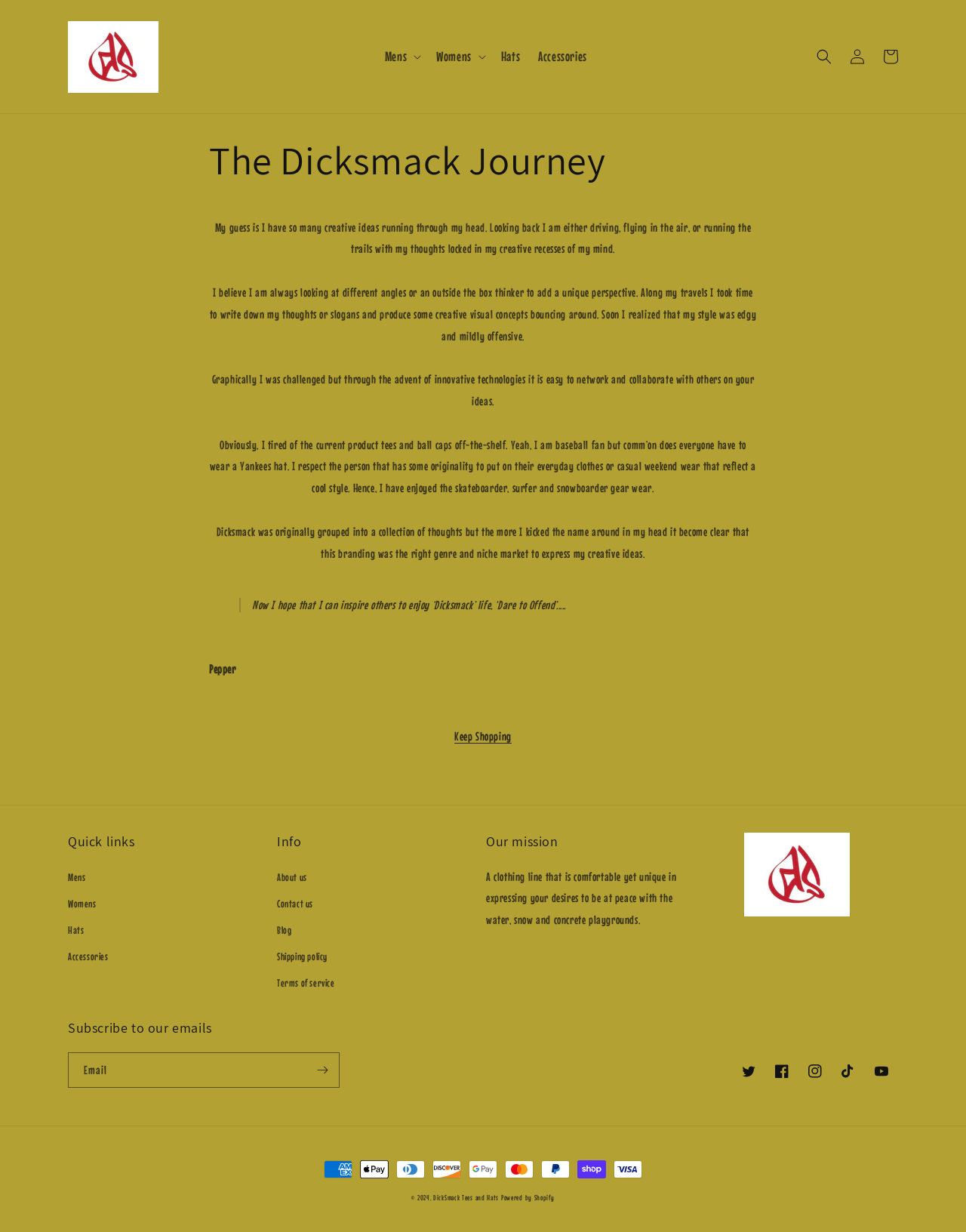Identify the bounding box coordinates of the region I need to click to complete this instruction: "Click on the 'Previous post' link".

None